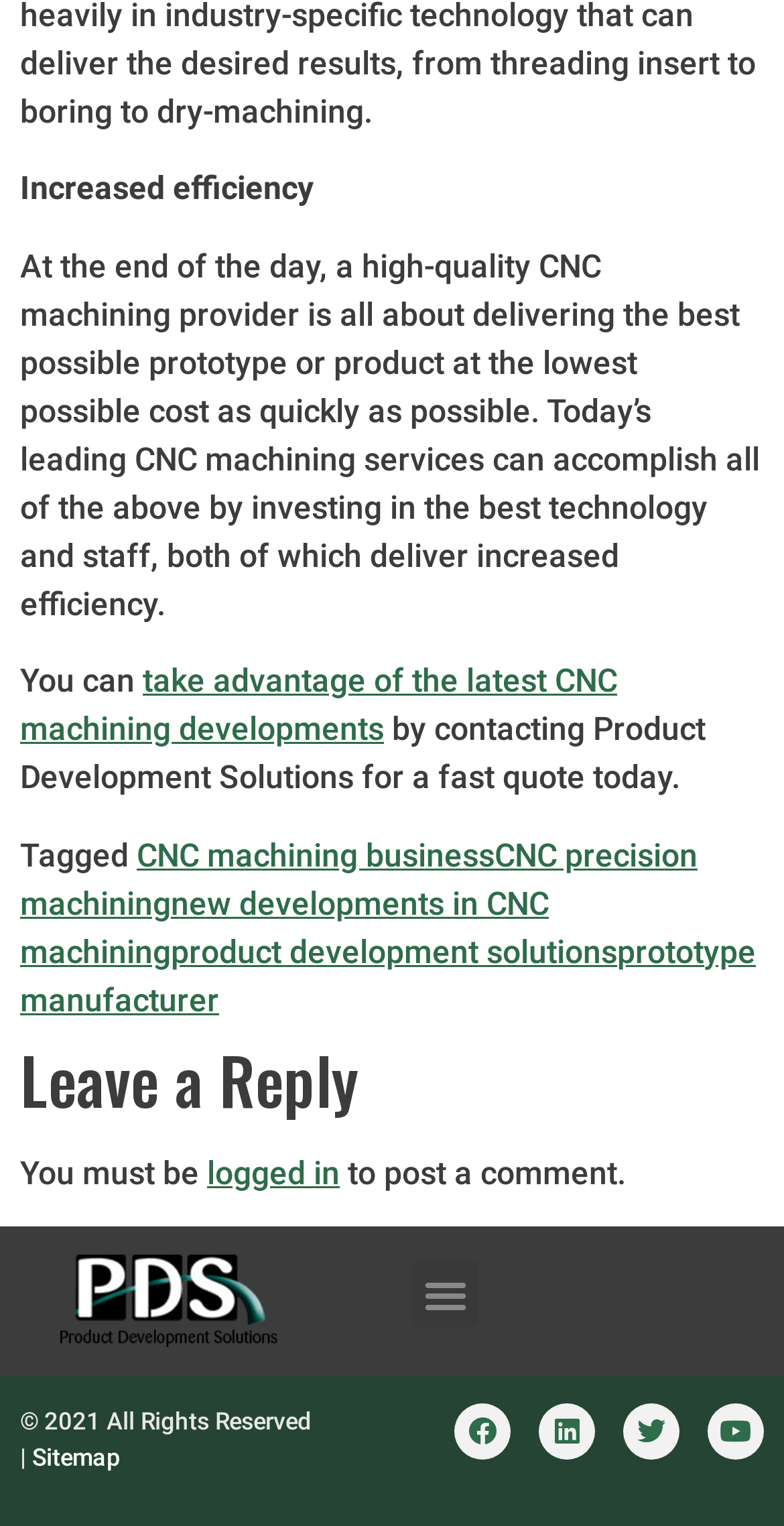Find the bounding box coordinates of the clickable area required to complete the following action: "Click the Facebook link".

[0.579, 0.92, 0.651, 0.957]